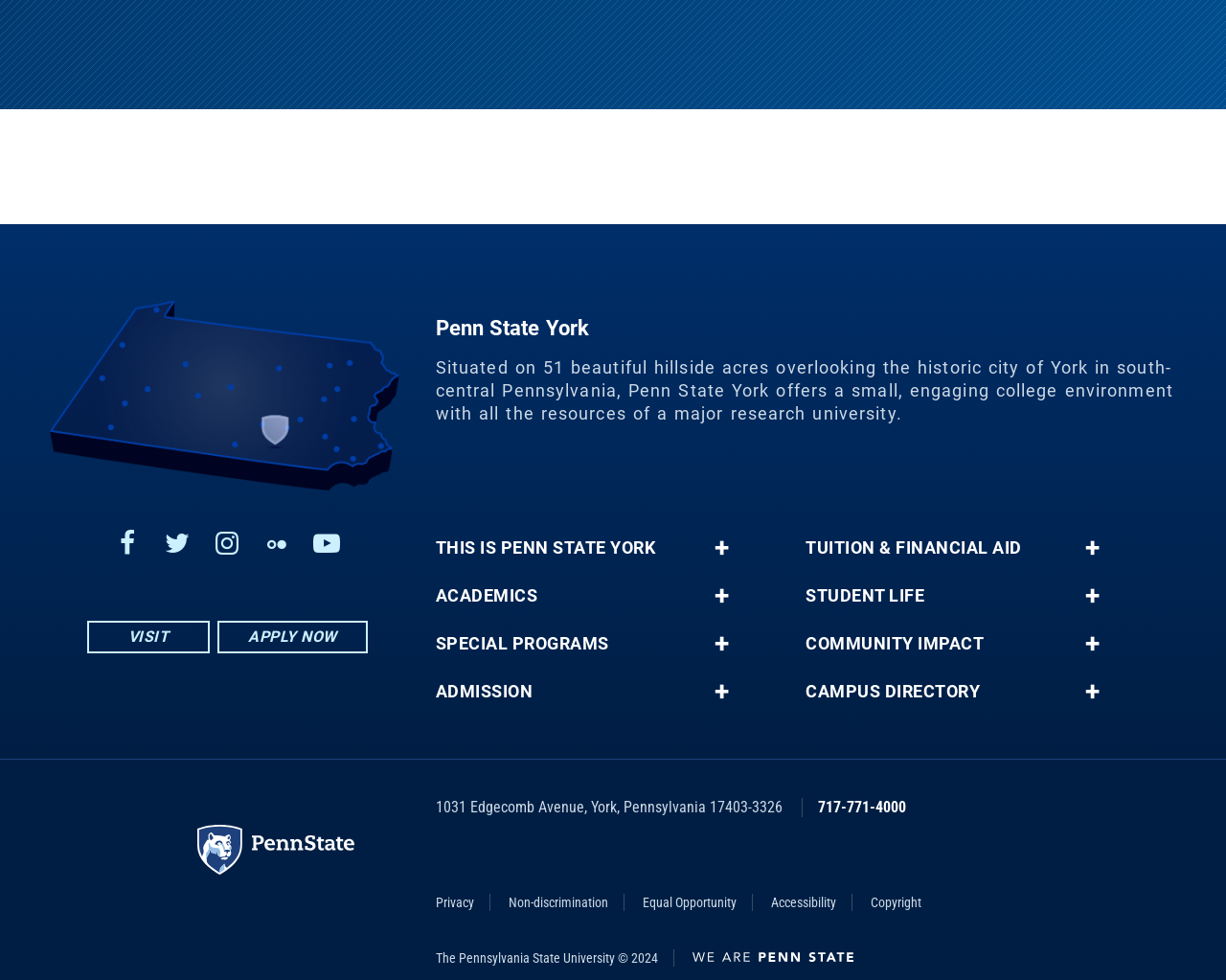Please answer the following question using a single word or phrase: 
How many social media links are available?

5